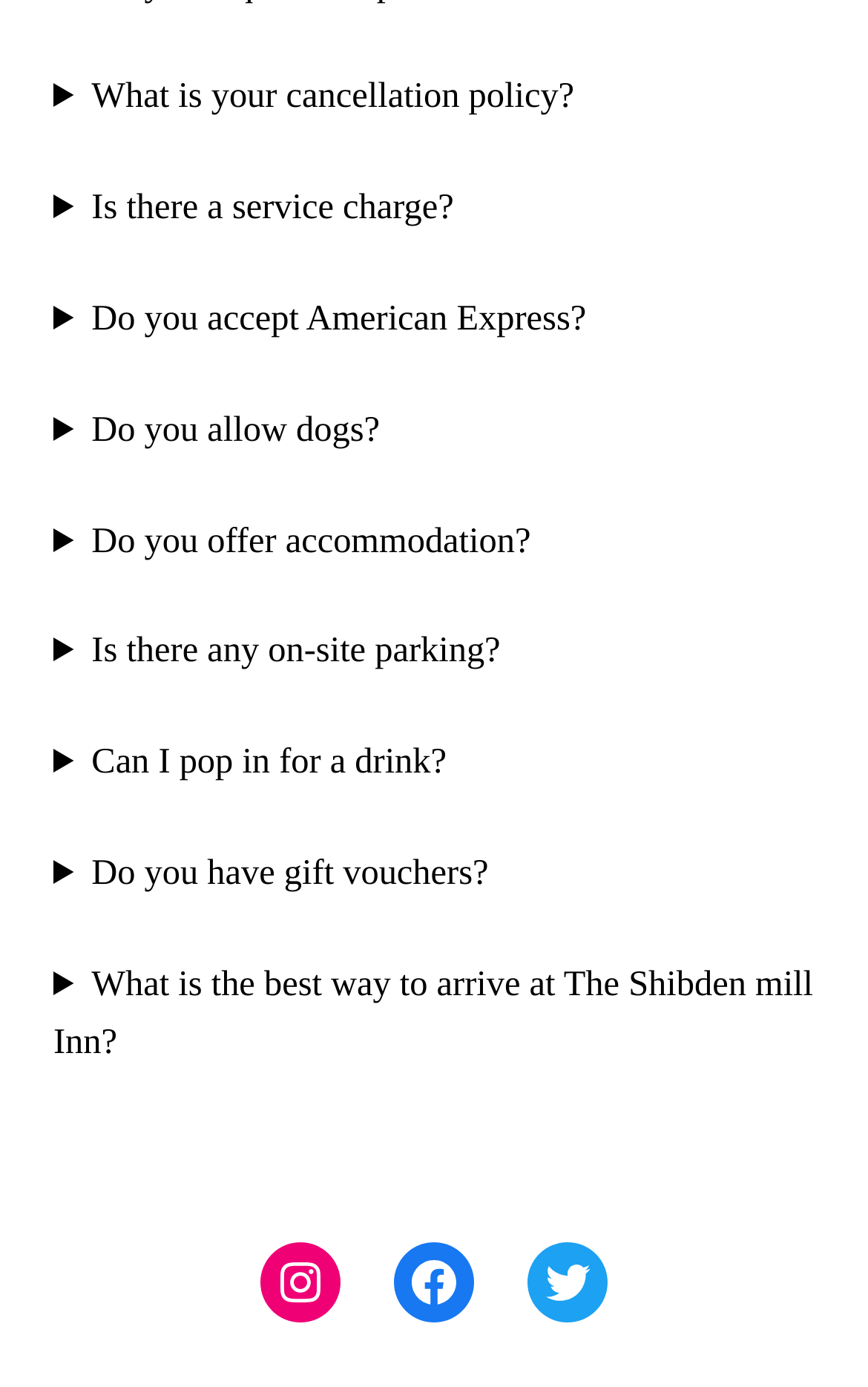How many FAQs are listed on the webpage?
Look at the image and respond to the question as thoroughly as possible.

The webpage has a section for FAQs, and there are 9 'Details' elements, each containing a question and a disclosure triangle. Therefore, there are 9 FAQs listed on the webpage.